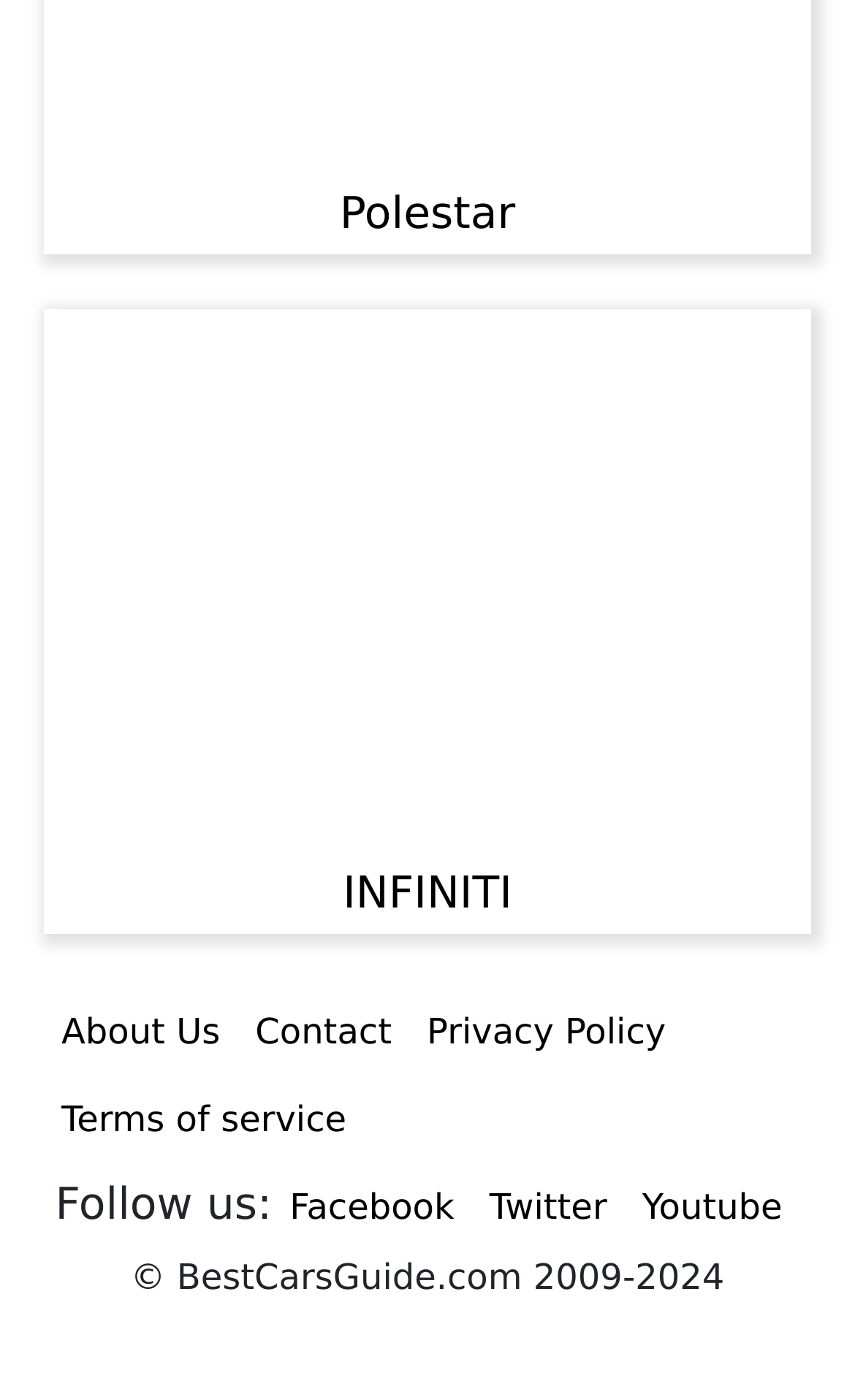Identify the bounding box coordinates of the element that should be clicked to fulfill this task: "Go to About Us". The coordinates should be provided as four float numbers between 0 and 1, i.e., [left, top, right, bottom].

[0.051, 0.706, 0.278, 0.769]